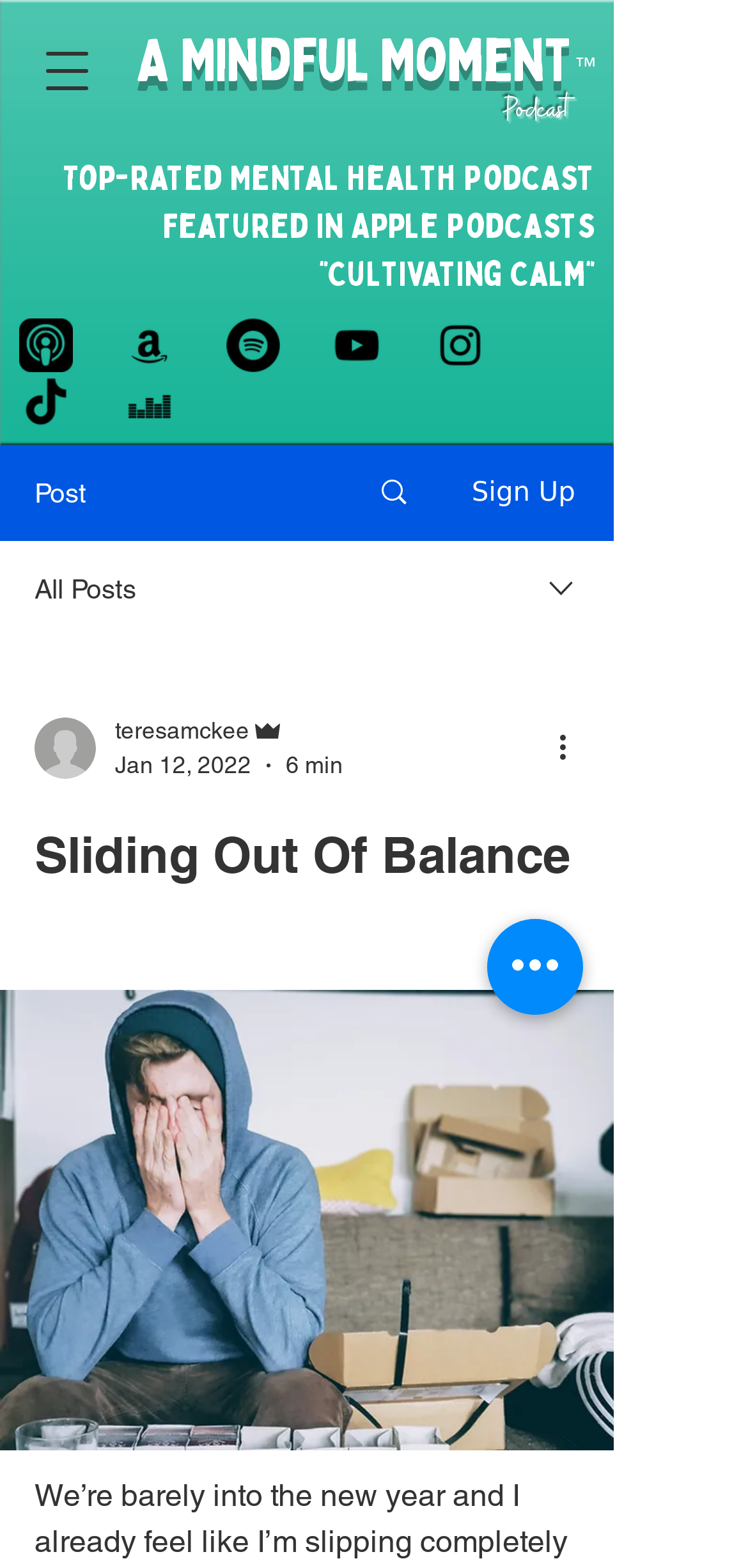Find the bounding box coordinates of the element's region that should be clicked in order to follow the given instruction: "Follow on Spotify". The coordinates should consist of four float numbers between 0 and 1, i.e., [left, top, right, bottom].

[0.303, 0.203, 0.374, 0.237]